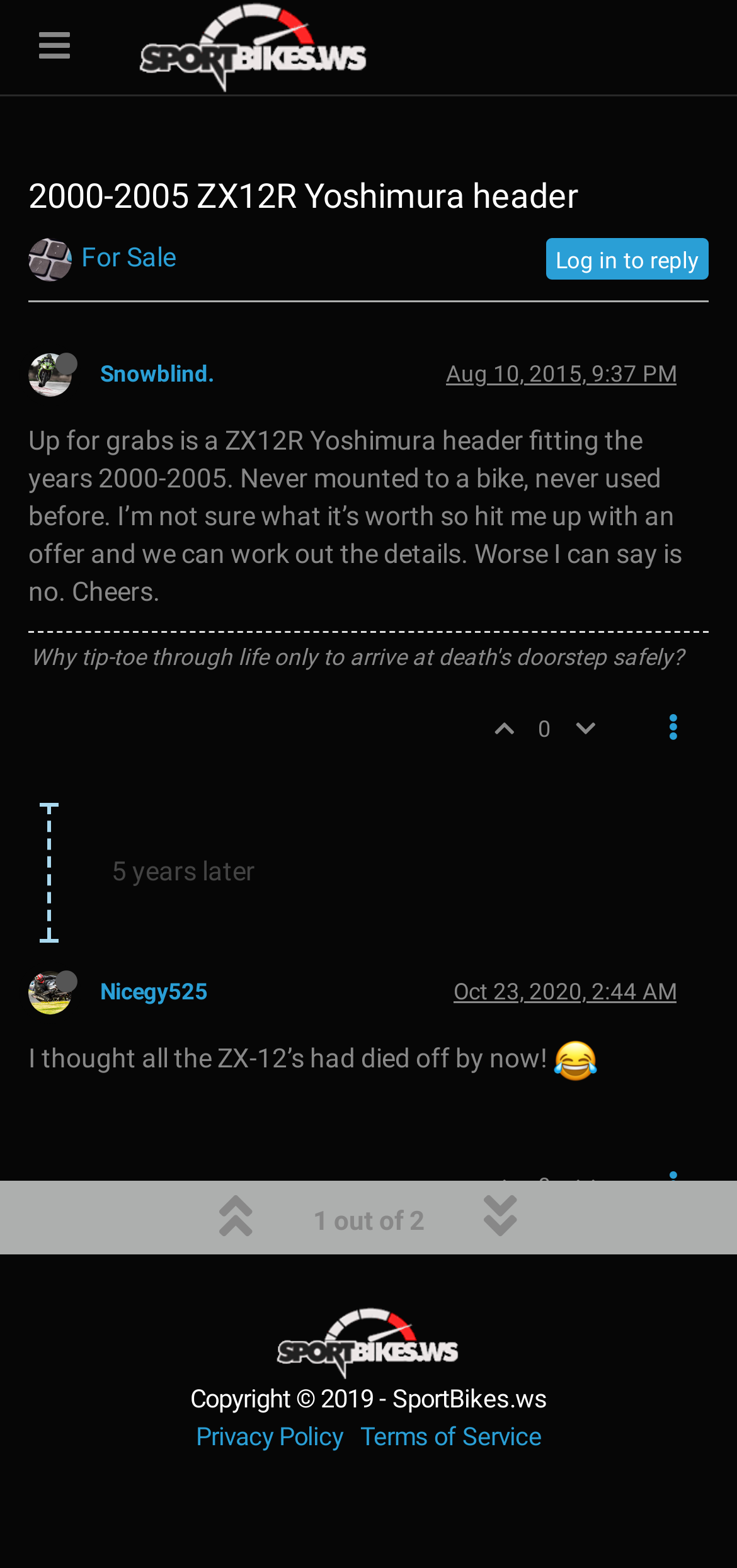Give a one-word or short-phrase answer to the following question: 
How many replies are there?

2